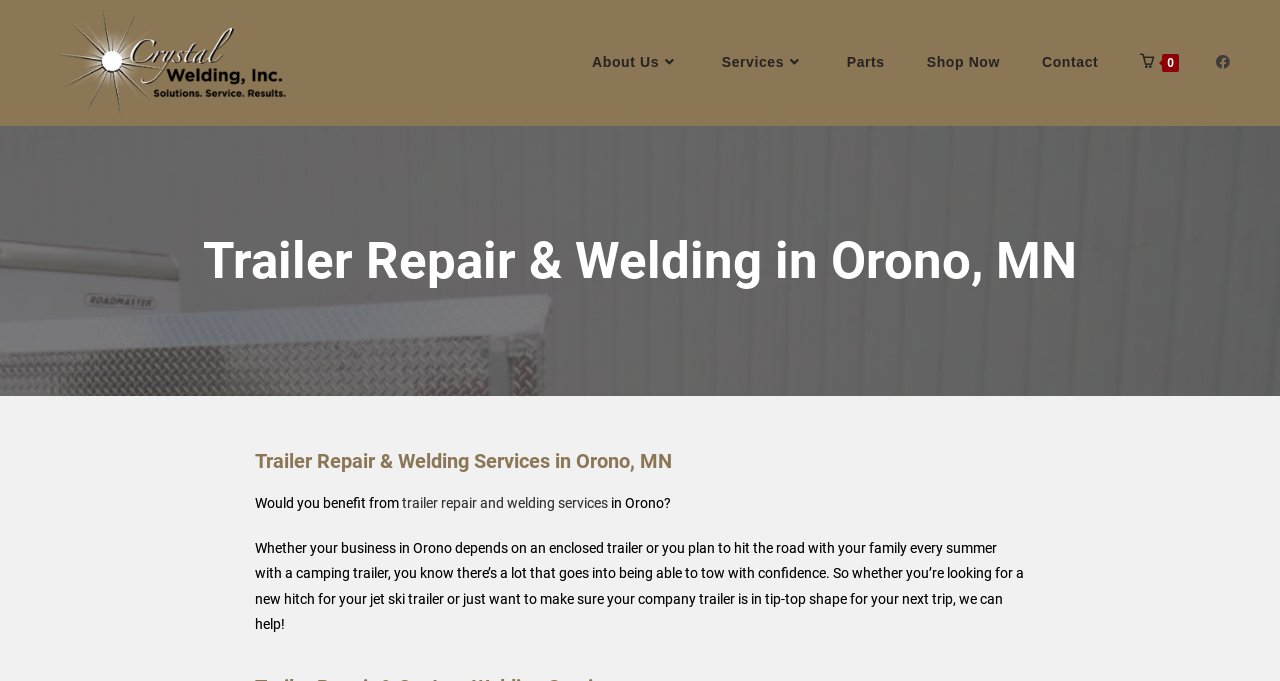Identify the bounding box coordinates of the element that should be clicked to fulfill this task: "Explore corporate programs". The coordinates should be provided as four float numbers between 0 and 1, i.e., [left, top, right, bottom].

None